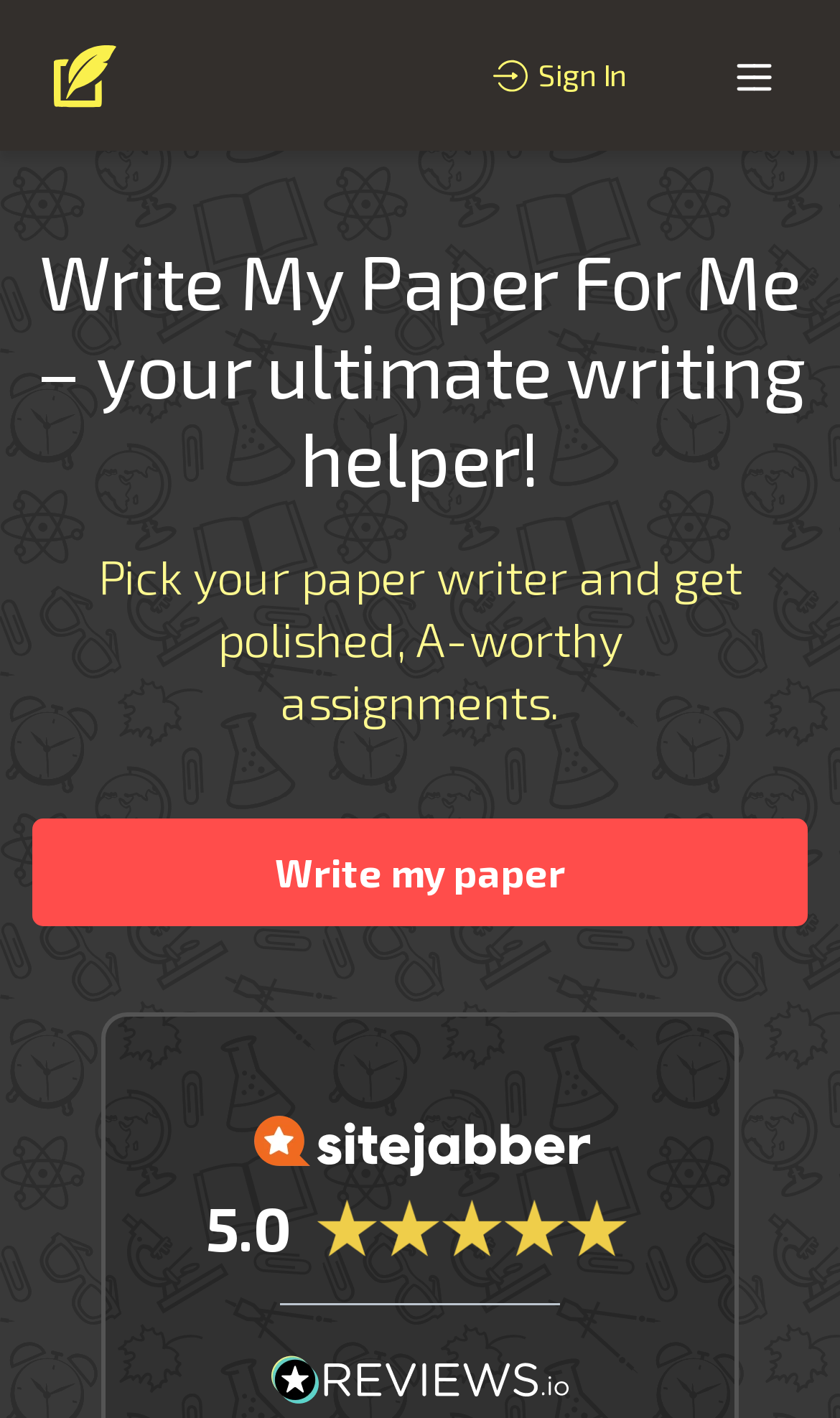What is the rating shown on the webpage?
Utilize the information in the image to give a detailed answer to the question.

I found a StaticText element with the text '5.0' at coordinates [0.245, 0.84, 0.345, 0.892], which is likely a rating displayed on the webpage.